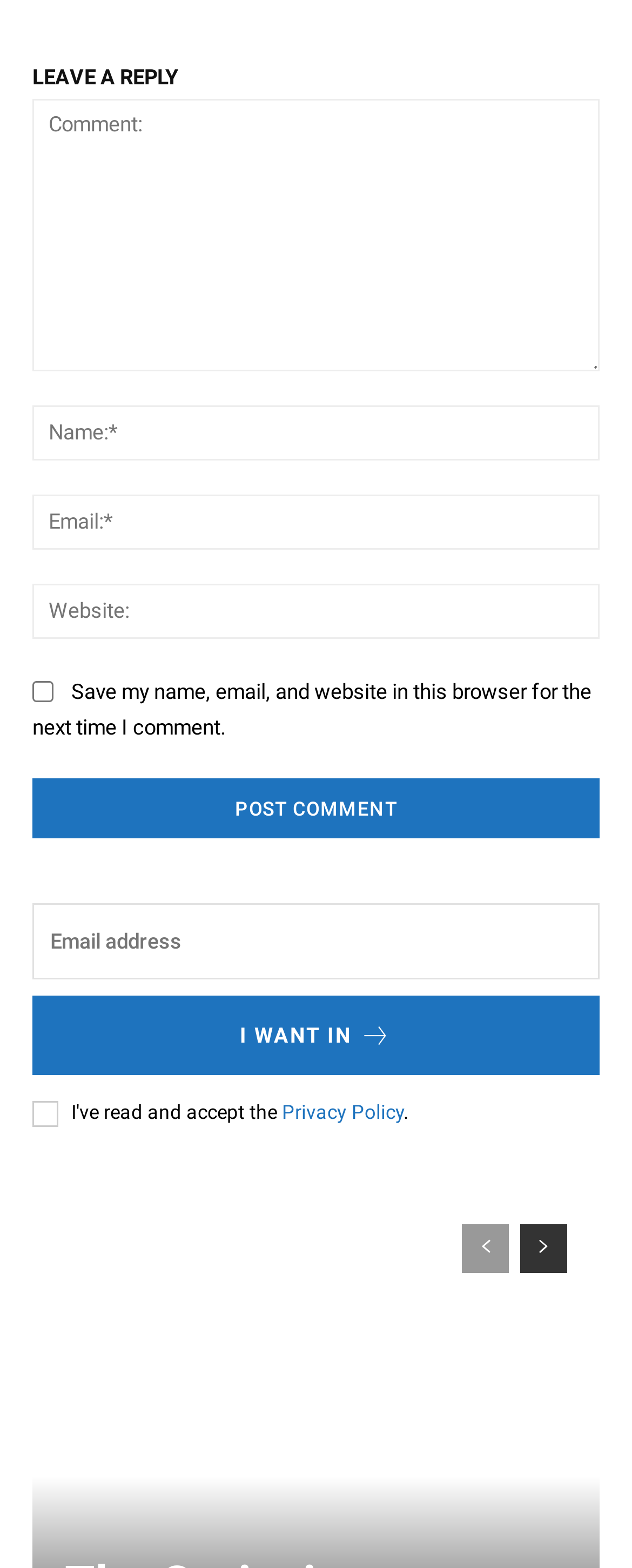Please specify the bounding box coordinates for the clickable region that will help you carry out the instruction: "Enter your name".

[0.051, 0.259, 0.949, 0.294]